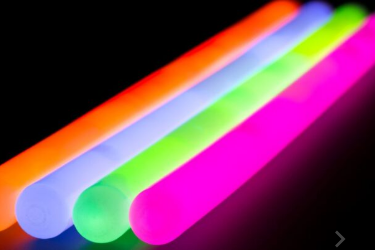Generate a comprehensive description of the image.

This vibrant image showcases a collection of glowing sticks illuminated against a dark background, creating a striking visual contrast. The sticks are arranged in a slight diagonal, featuring bright colors, including hues of pink, green, orange, and blue. The radiant colors suggest a festive or party atmosphere, commonly associated with celebrations or nightlife events. This type of lighting is often used in various occasions such as concerts, dance parties, or festive gatherings, where bright, luminous aesthetics enhance the overall experience. The vibrant glow of the sticks invites viewers into a playful, energetic setting, suggesting possibilities for creative expression or celebration.